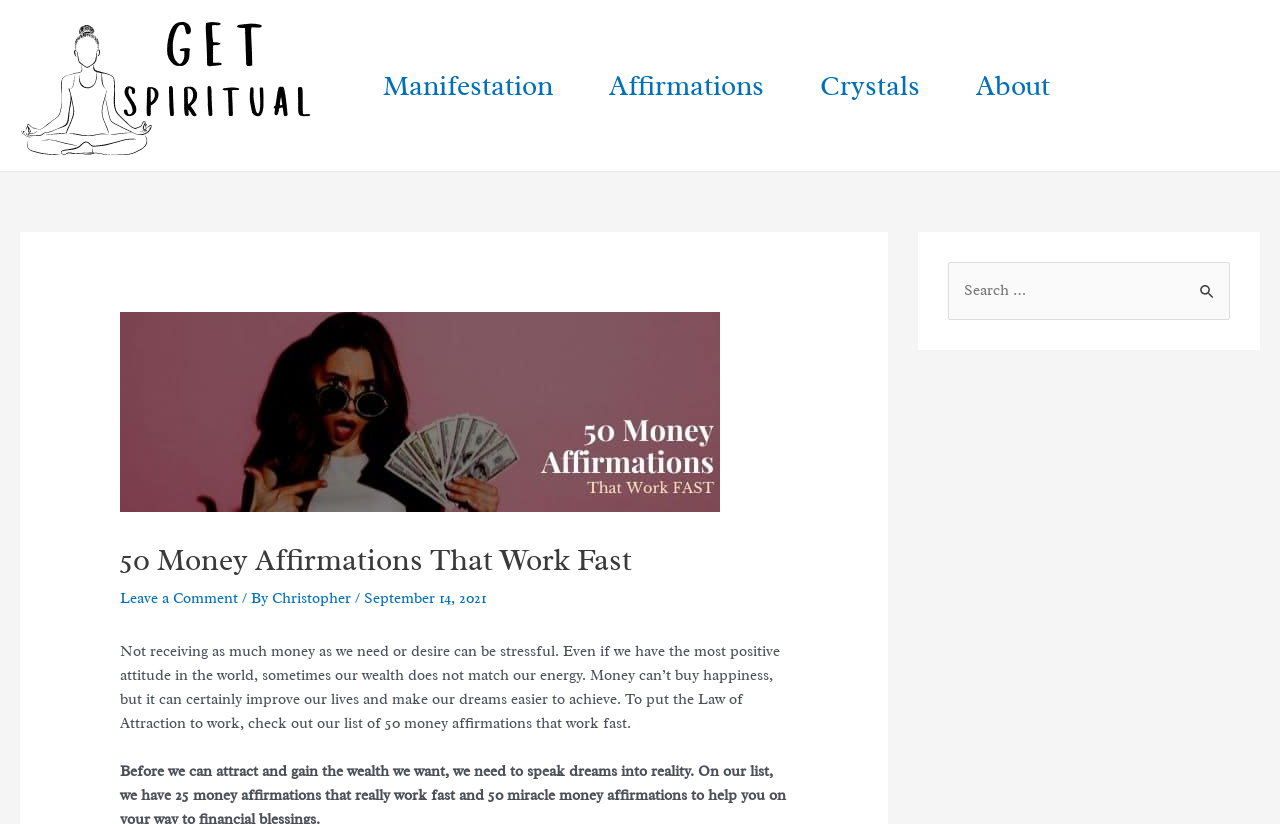Give a full account of the webpage's elements and their arrangement.

This webpage is about money affirmations and how they can improve one's life. At the top left, there is a link to "Get Spiritual" accompanied by an image with the same name. Below this, there is a navigation menu with links to "Manifestation", "Affirmations", "Crystals", and "About".

The main content of the webpage is a header section that contains an image related to "Money Affirmations That Work Fast" and a heading with the same title. Below this, there is a link to "Leave a Comment" and information about the author, Christopher, and the date of publication, September 14, 2021.

The main text of the webpage starts with a paragraph that discusses how not receiving enough money can be stressful, even with a positive attitude. It then introduces the concept of using the Law of Attraction to improve one's wealth and provides a list of 50 money affirmations that work fast.

On the right side of the webpage, there is a complementary section that contains a search function. The search function has a text box and a button with a magnifying glass icon. Above the search function, there is a static text that says "Search for:".